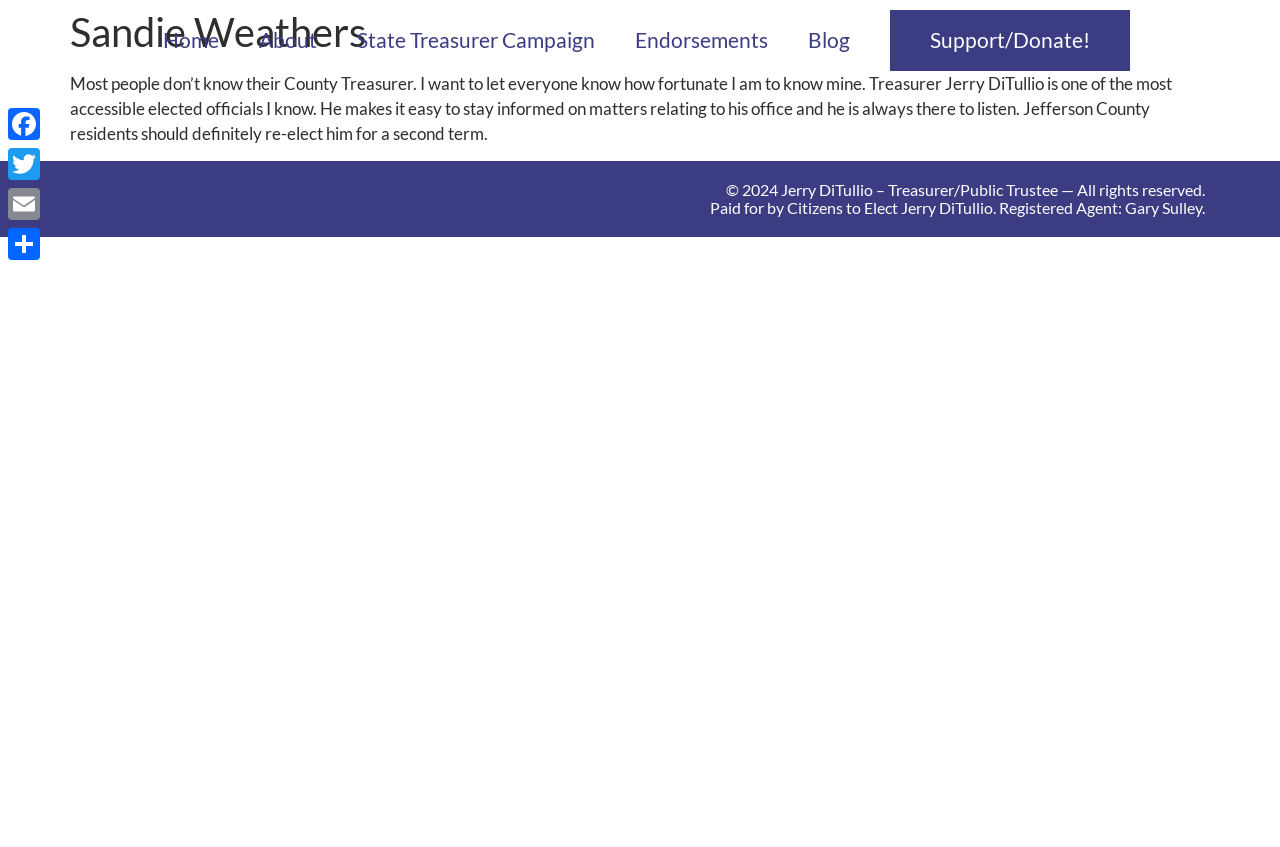What is the copyright year of the webpage?
Based on the visual, give a brief answer using one word or a short phrase.

2024